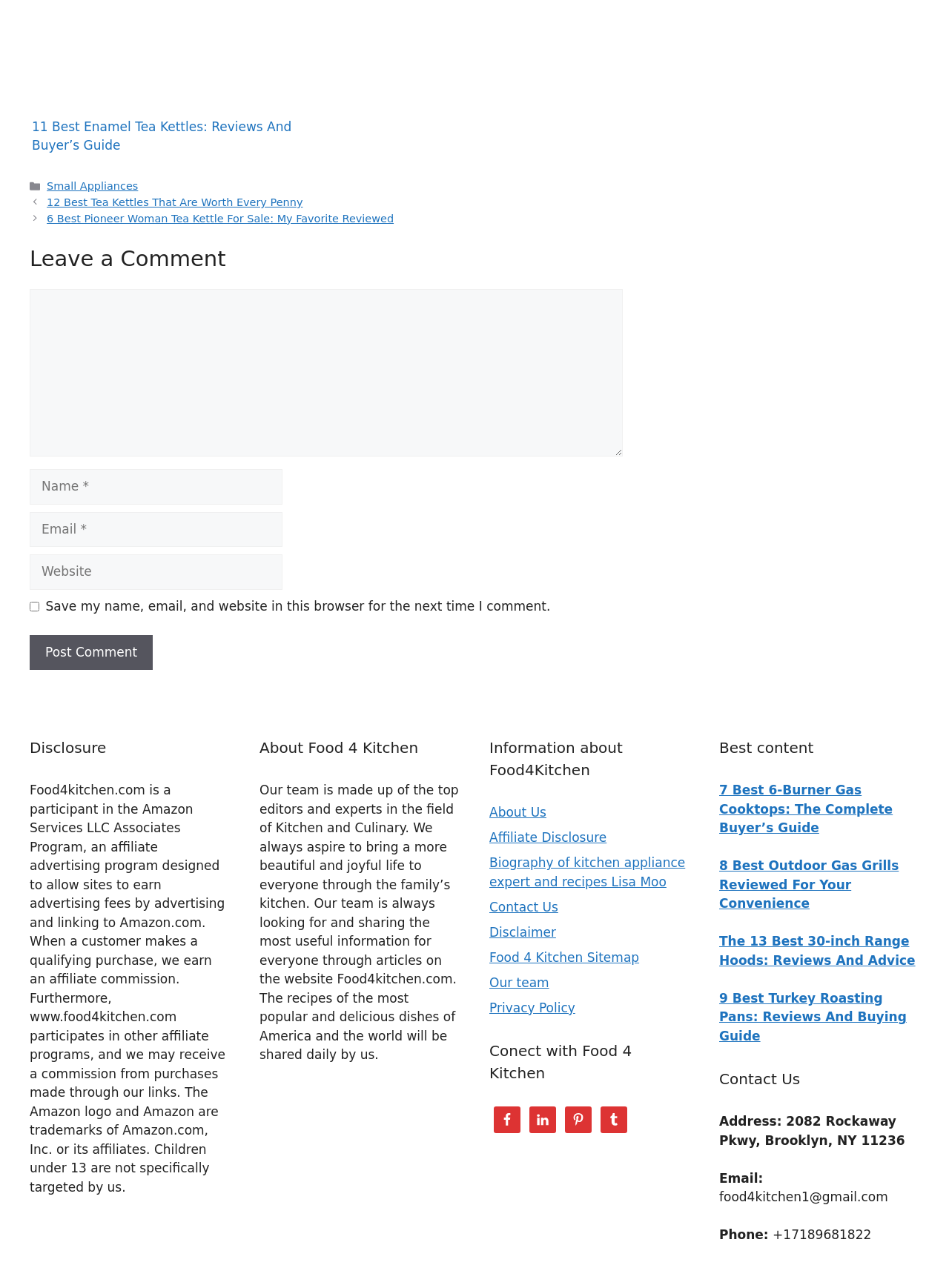Locate the coordinates of the bounding box for the clickable region that fulfills this instruction: "Click on the 'Post Comment' button".

[0.031, 0.493, 0.161, 0.52]